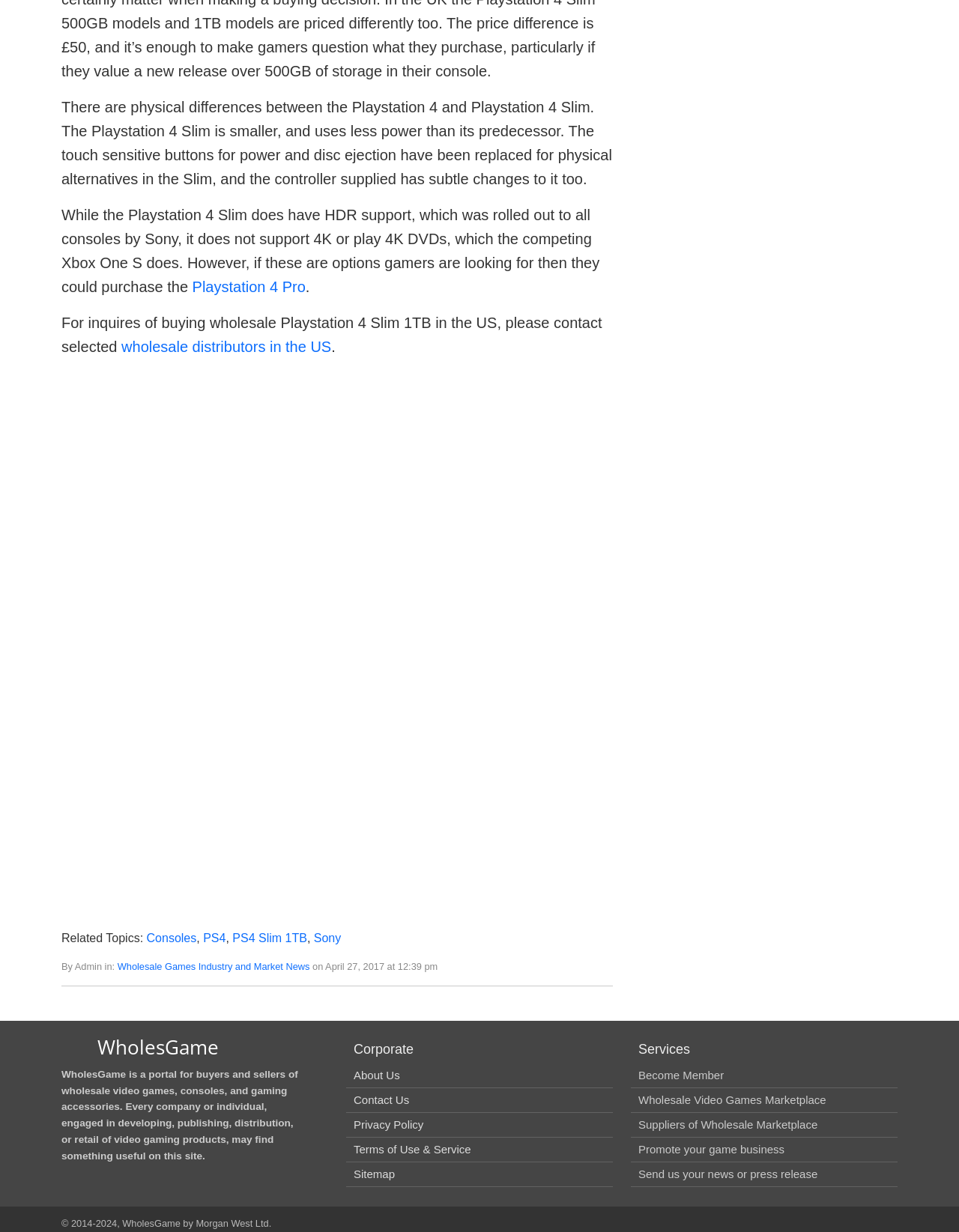Please identify the bounding box coordinates of the element that needs to be clicked to execute the following command: "Contact wholesale distributors in the US". Provide the bounding box using four float numbers between 0 and 1, formatted as [left, top, right, bottom].

[0.127, 0.275, 0.345, 0.288]